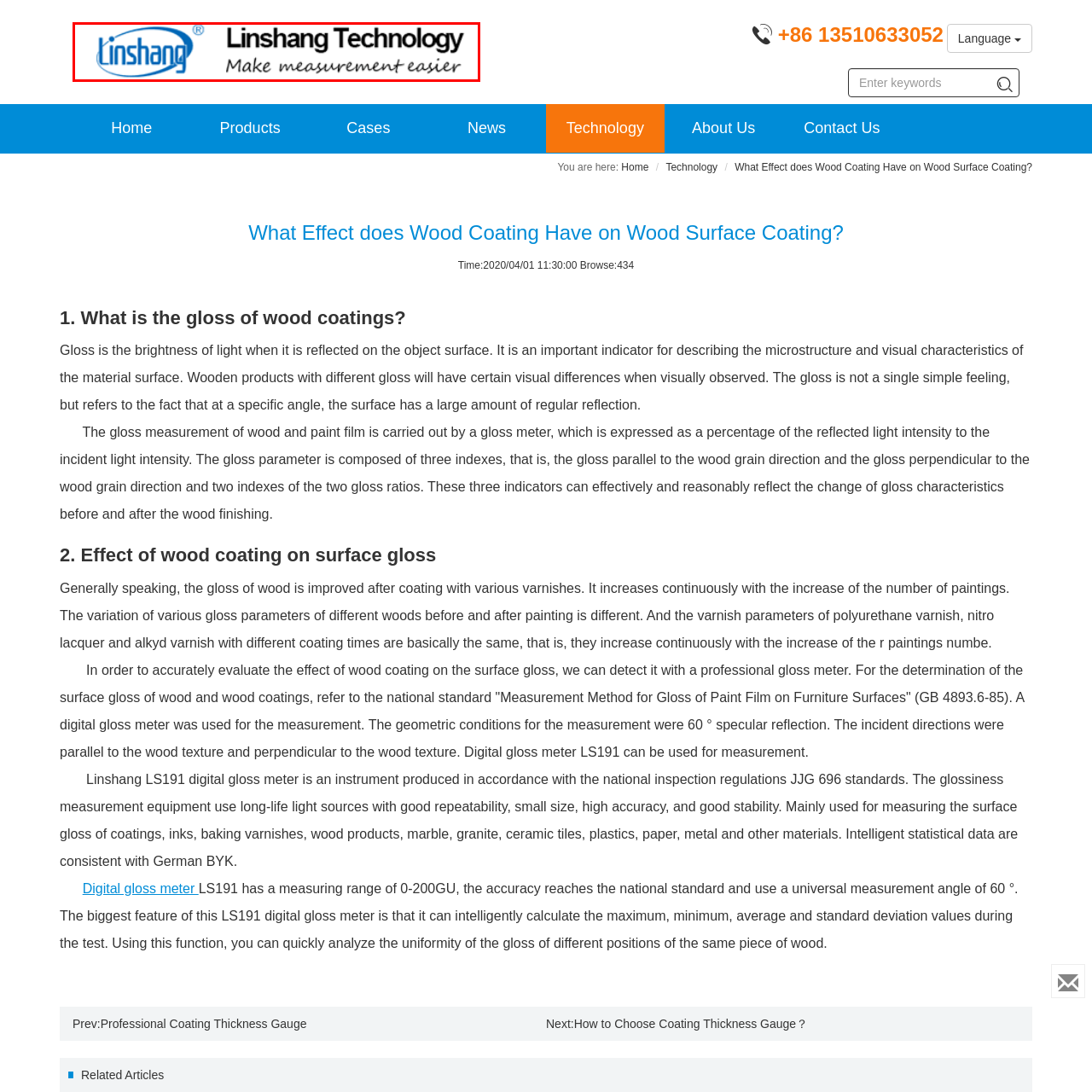What is the tagline of Linshang Technology?
Please closely examine the image within the red bounding box and provide a detailed answer based on the visual information.

The logo features the tagline 'Make measurement easier', which is a phrase that emphasizes the company's mission to simplify measurement processes.